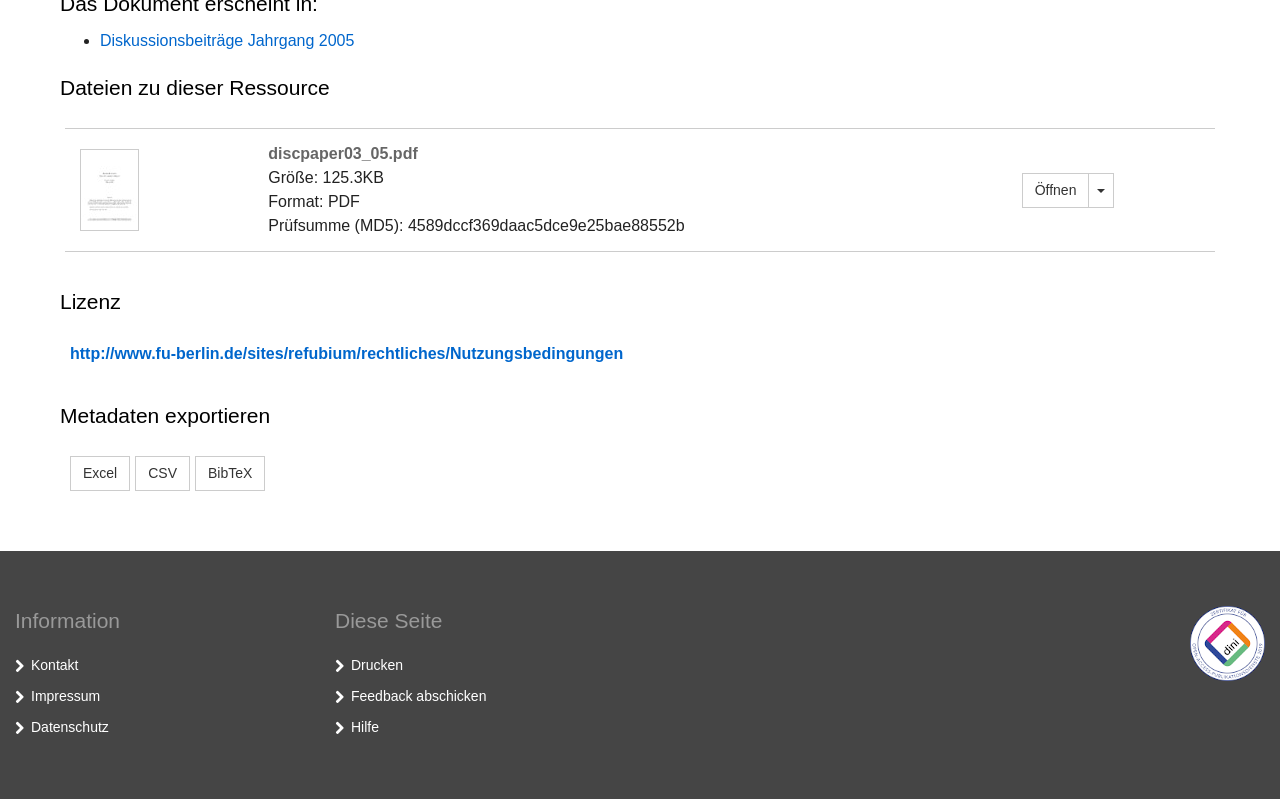What is the license information for this resource?
Refer to the image and offer an in-depth and detailed answer to the question.

I found the answer by looking at the link element with the text 'http://www.fu-berlin.de/sites/refubium/rechtliches/Nutzungsbedingungen' which is under the heading 'Lizenz'. This link likely provides information about the license for this resource.